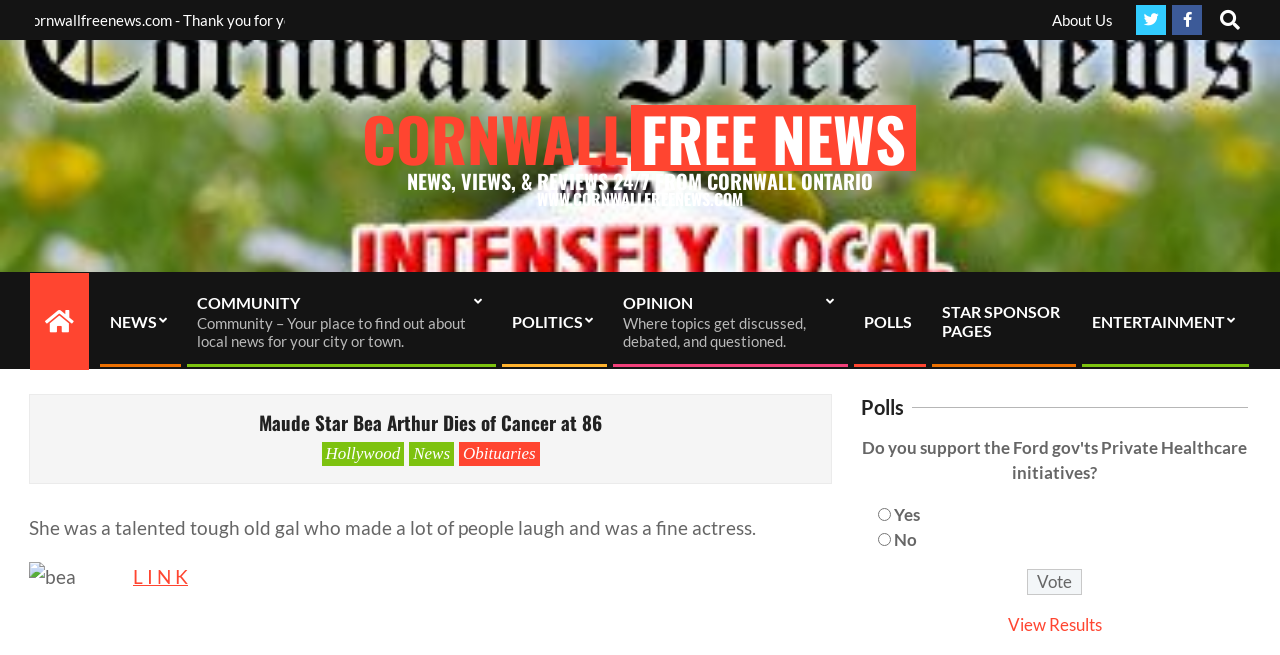Please provide a short answer using a single word or phrase for the question:
What is the category of the news article?

Obituaries